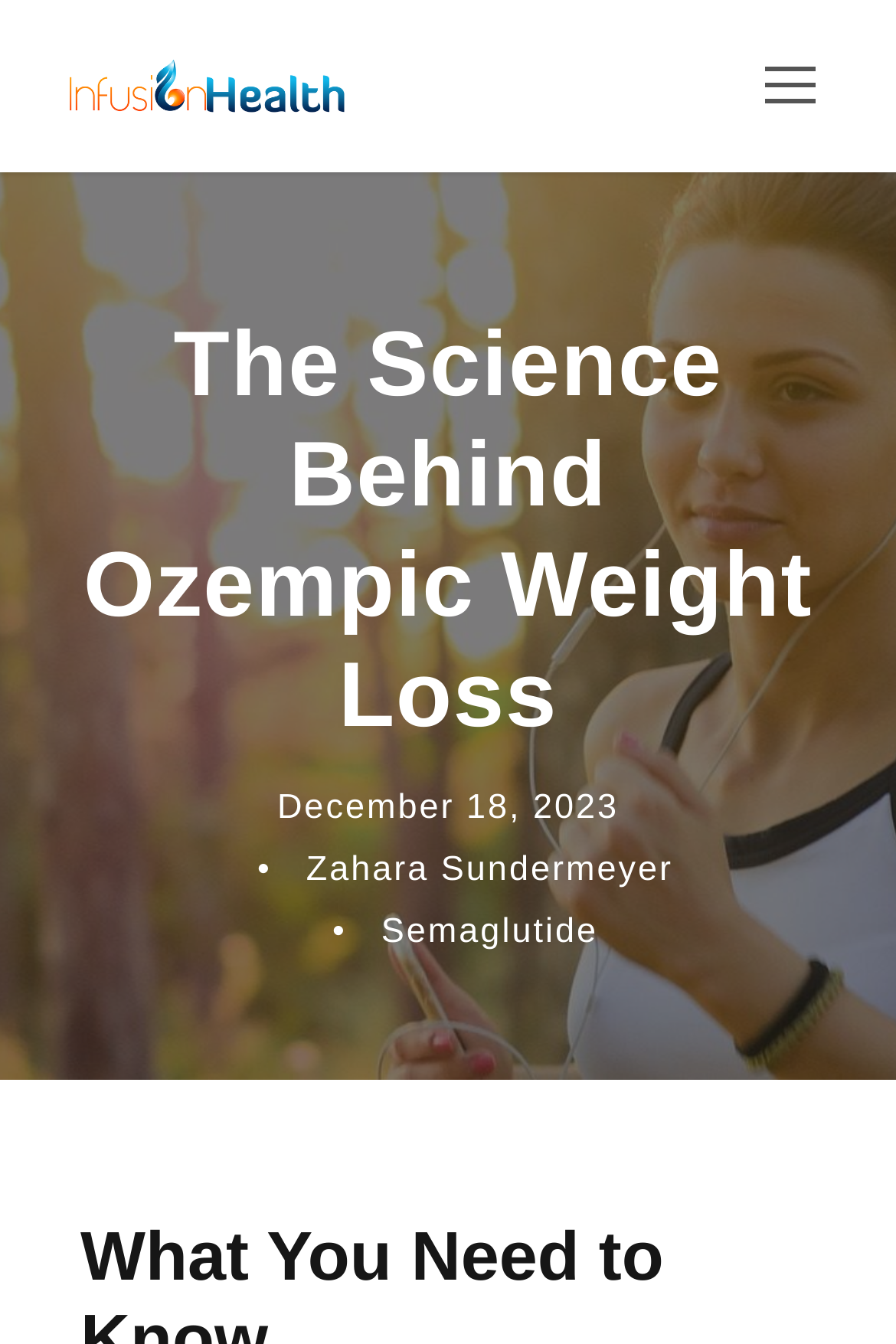Generate a comprehensive caption for the webpage you are viewing.

The webpage appears to be an article or blog post about Ozempic weight loss, specifically discussing the science behind it. At the top of the page, there are two links, one on the left and one on the right, which may be navigation links or social media links. 

Below these links, there is a prominent heading that reads "The Science Behind Ozempic Weight Loss", which takes up a significant portion of the page. 

Further down, there is a section that appears to be related to the article's metadata, with a link showing the date "December 18, 2023" on the left, followed by a bullet point, and then a link to the author's name, "Zahara Sundermeyer", on the right. 

Next to the author's name, there is another link to a term, "Semaglutide", which may be a relevant keyword or concept related to Ozempic weight loss.